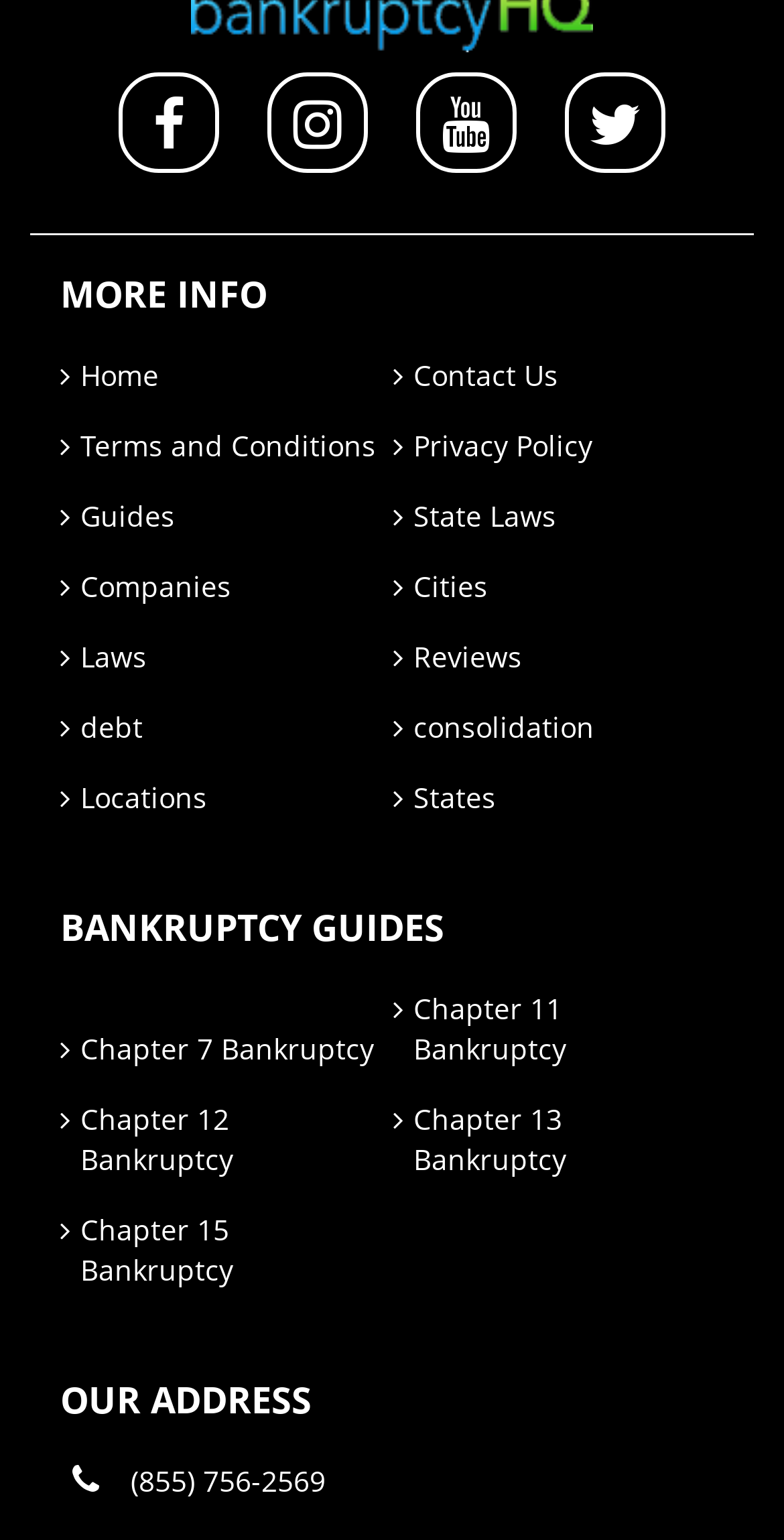Show me the bounding box coordinates of the clickable region to achieve the task as per the instruction: "Learn more about debt consolidation".

[0.527, 0.46, 0.758, 0.485]